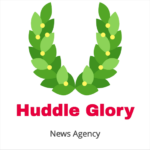Answer the question below using just one word or a short phrase: 
What is the focus of 'Huddle Glory'?

Delivering news and information